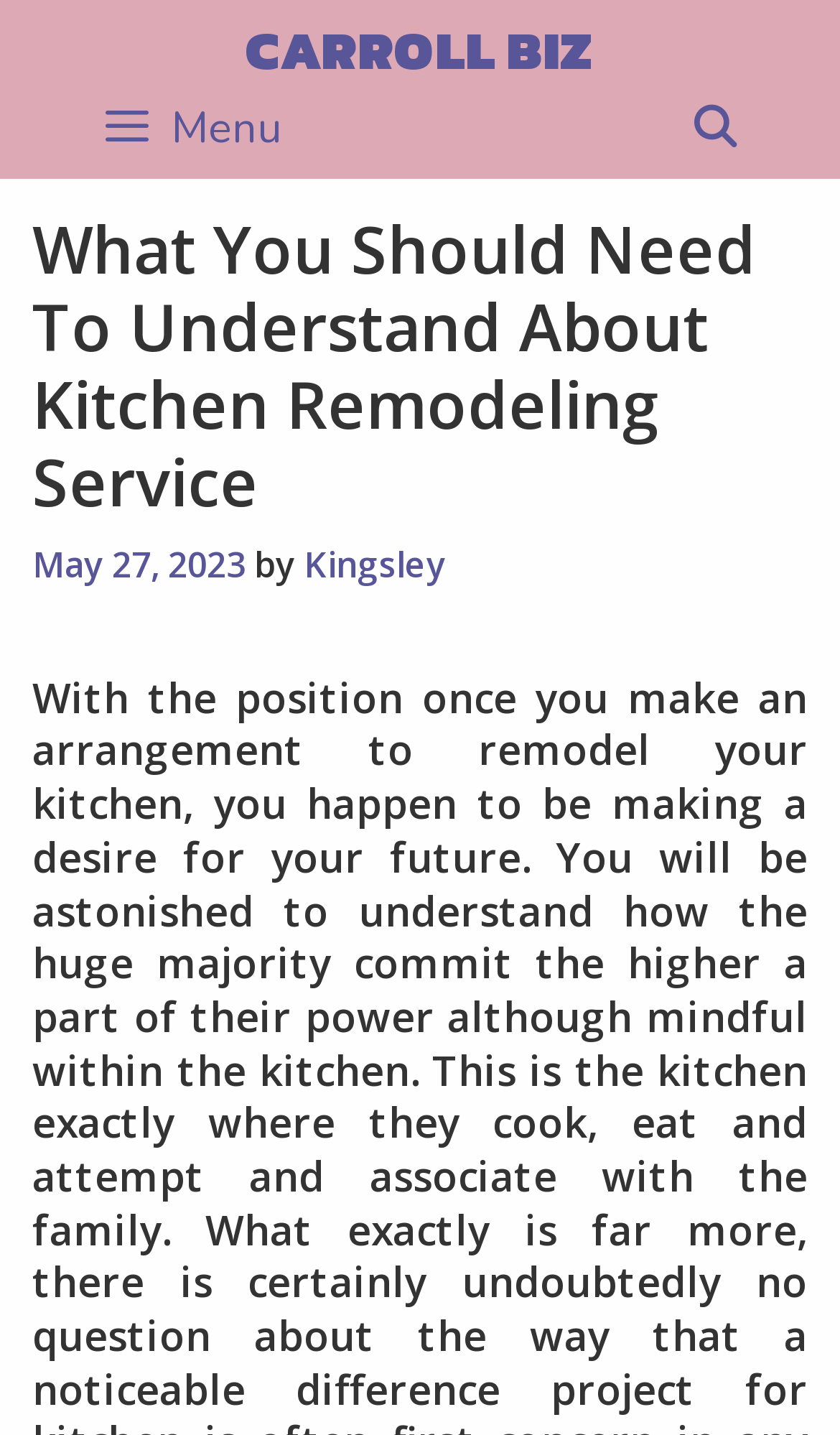Is the menu expanded?
Using the image, provide a concise answer in one word or a short phrase.

No